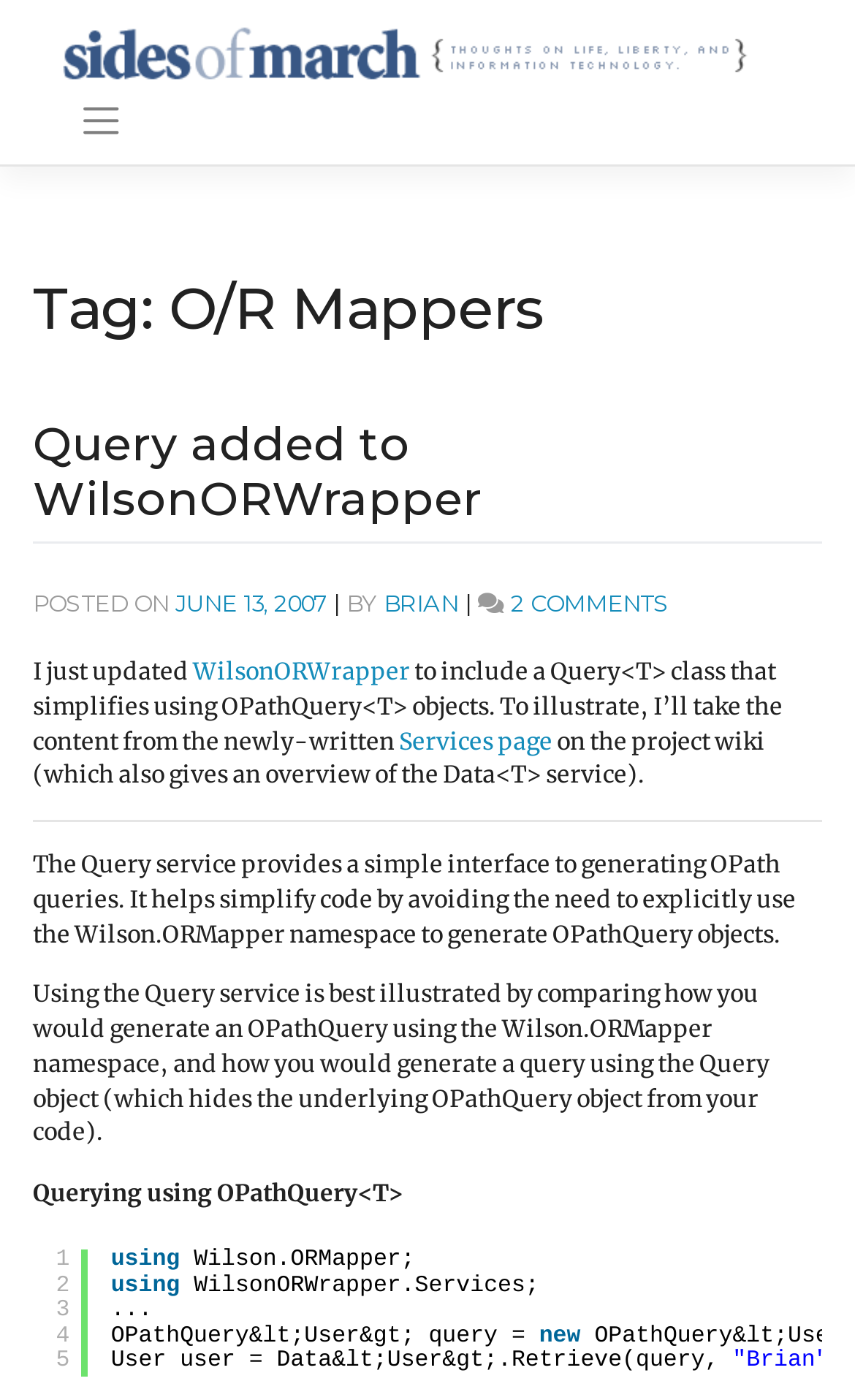Given the description: "alt="sides of march (Brian DeMarzo)"", determine the bounding box coordinates of the UI element. The coordinates should be formatted as four float numbers between 0 and 1, [left, top, right, bottom].

[0.069, 0.024, 0.9, 0.049]